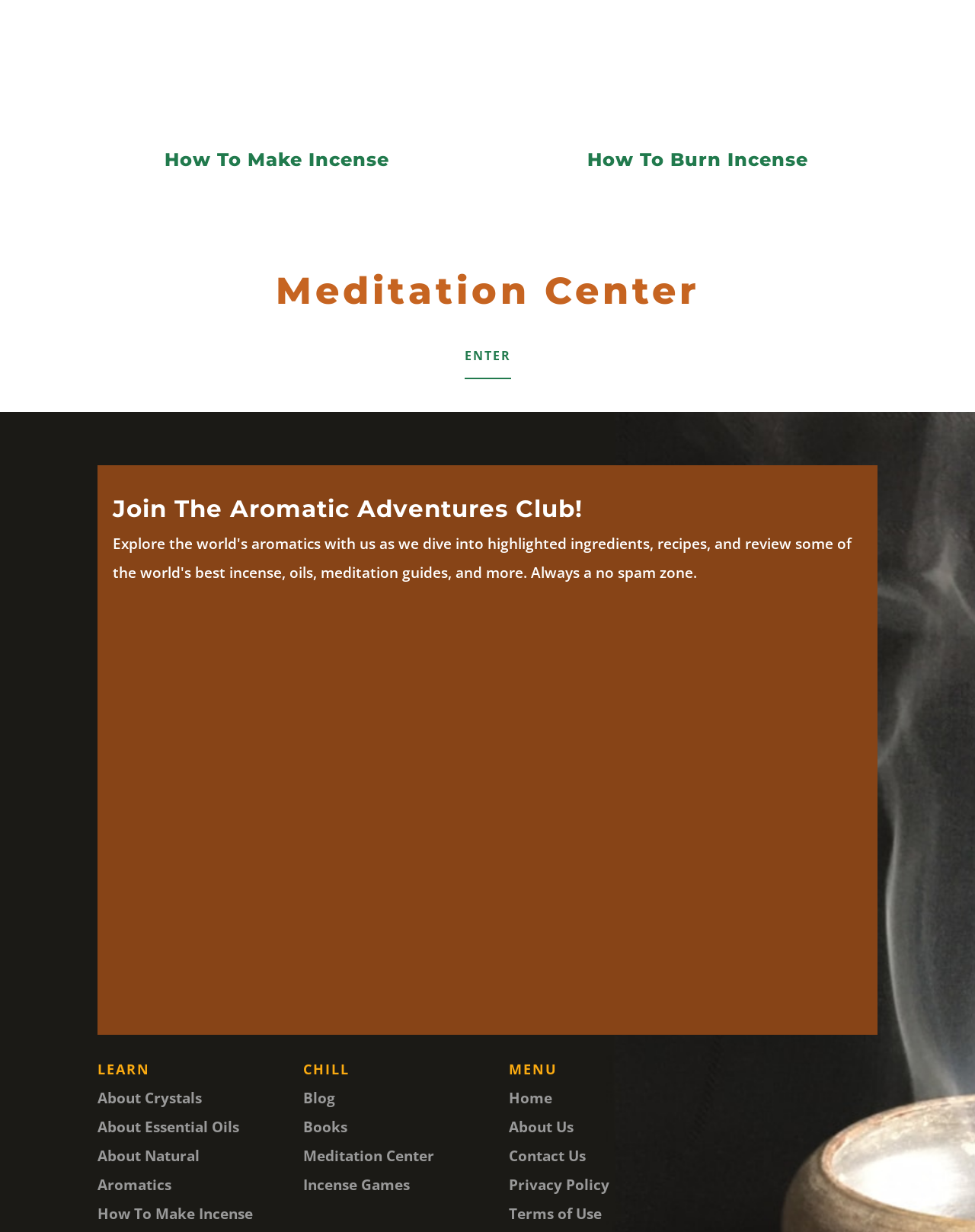Respond to the following query with just one word or a short phrase: 
What is the purpose of the iframe?

Newsletter opt-in